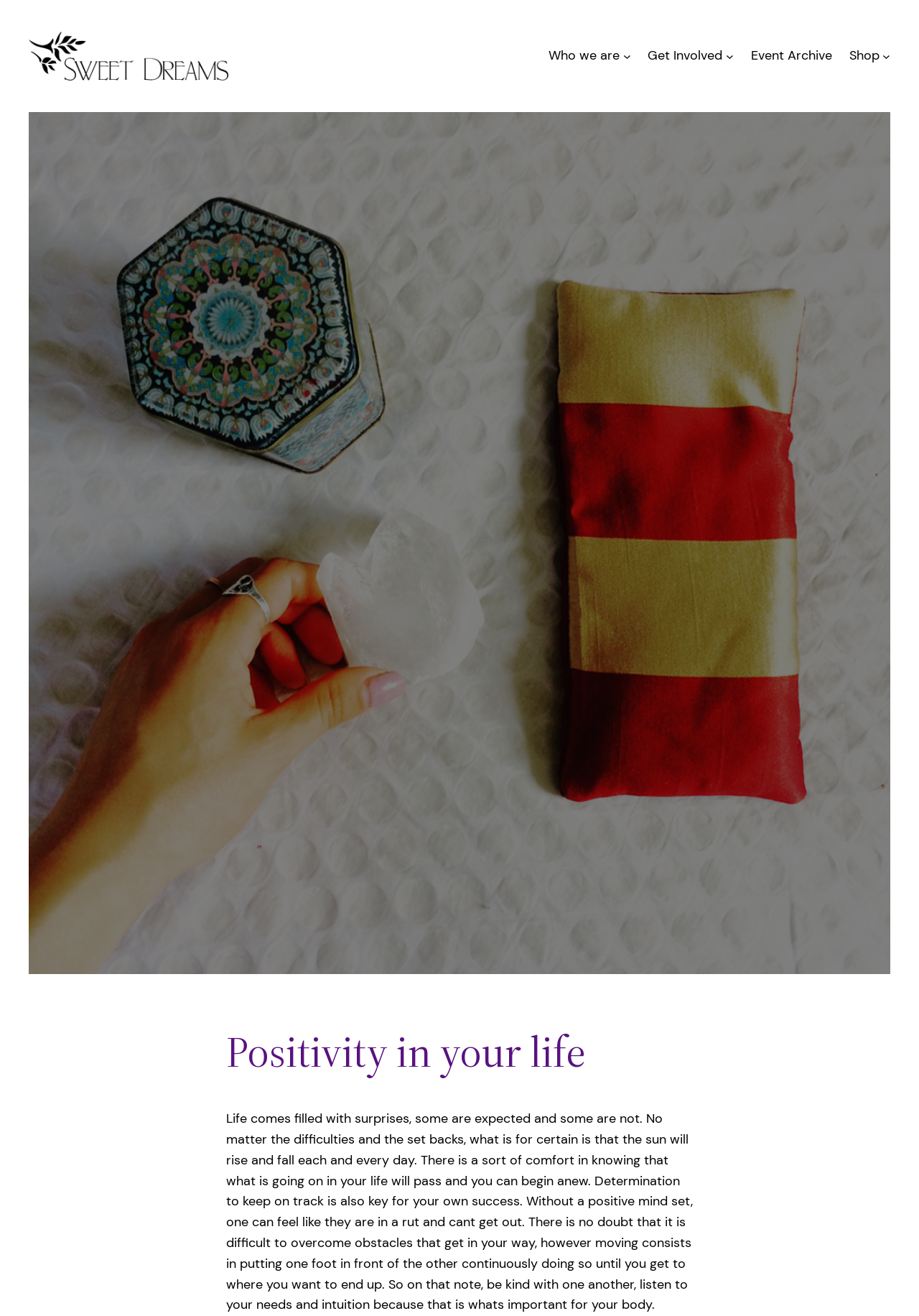Predict the bounding box of the UI element that fits this description: "Who we are".

[0.604, 0.035, 0.679, 0.05]